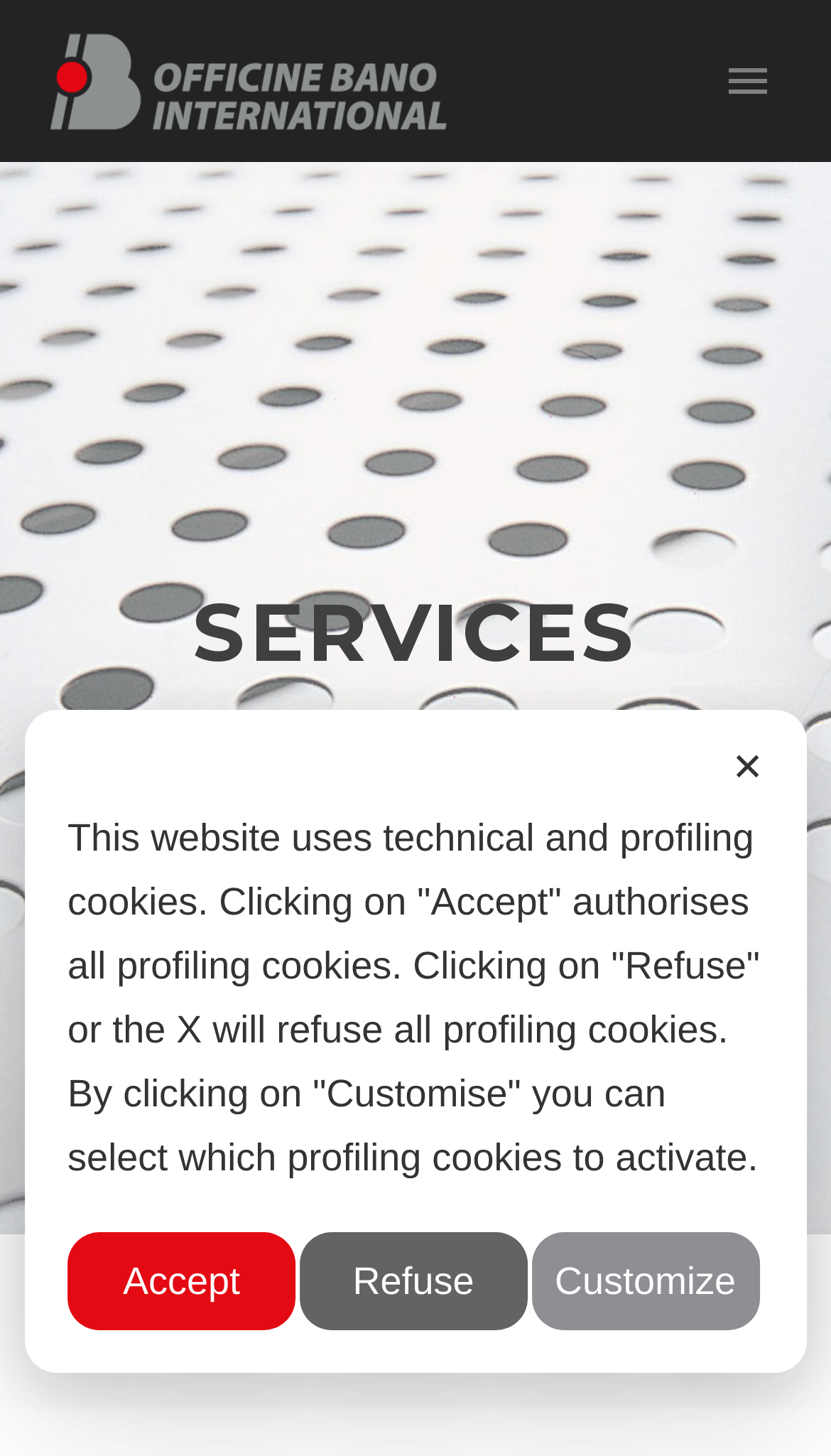Refer to the element description Accept and identify the corresponding bounding box in the screenshot. Format the coordinates as (top-left x, top-left y, bottom-right x, bottom-right y) with values in the range of 0 to 1.

[0.081, 0.846, 0.355, 0.914]